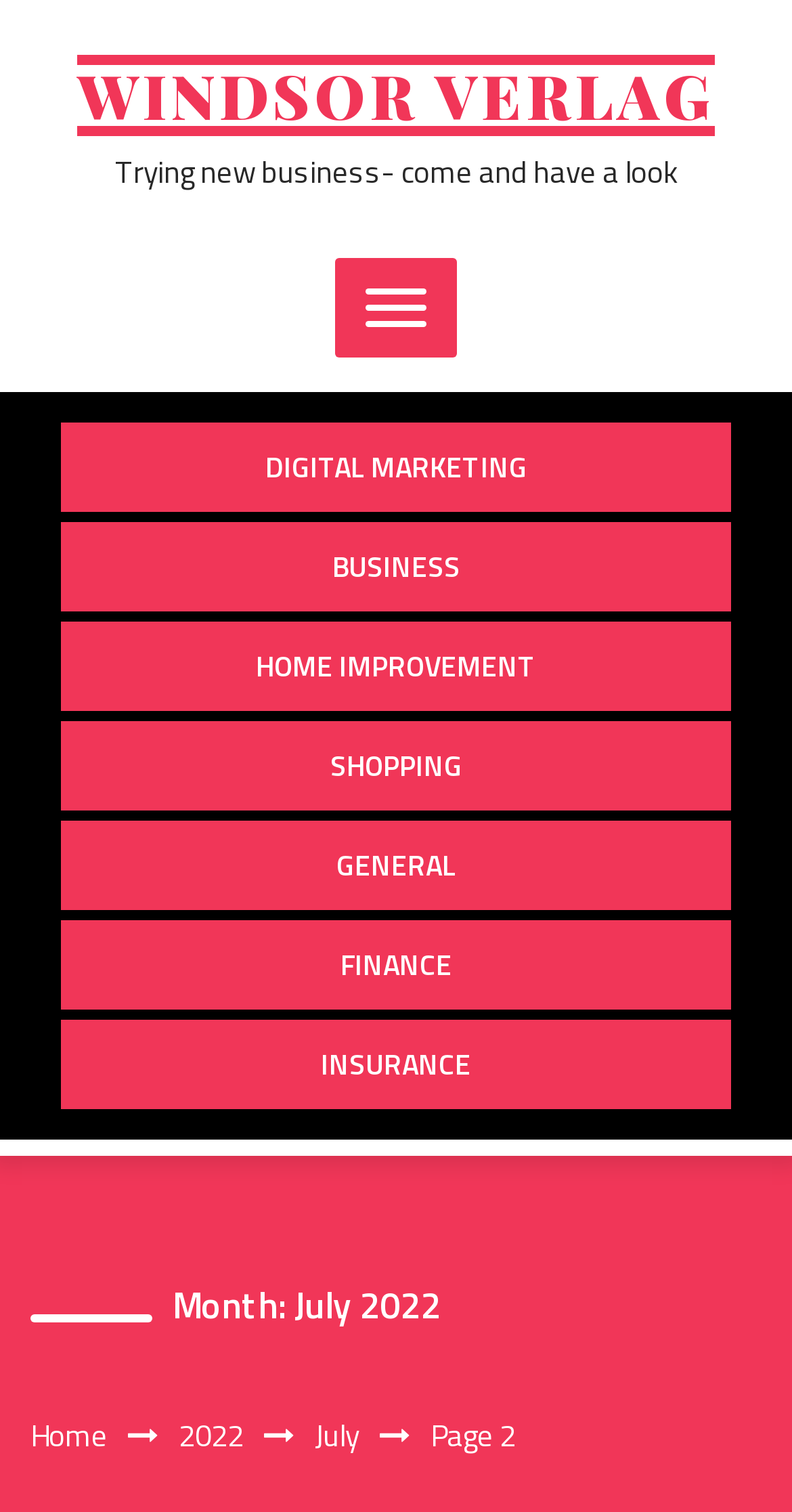Answer succinctly with a single word or phrase:
What is the name of the website?

WINDSOR VERLAG